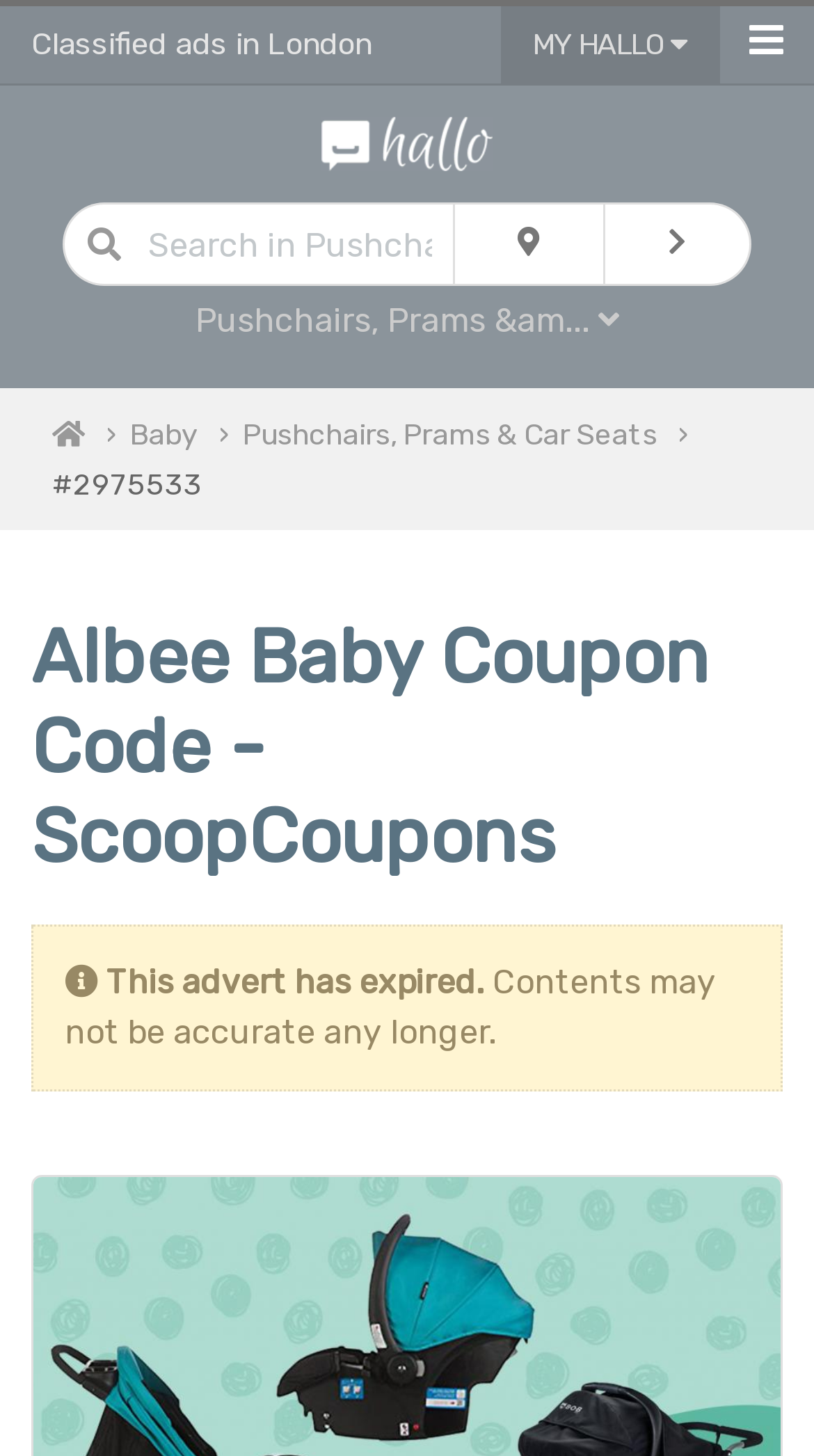Write an exhaustive caption that covers the webpage's main aspects.

The webpage appears to be a classified ads page, specifically for baby-related products. At the top, there is a heading that reads "Albee Baby Coupon Code - ScoopCoupons" and a button labeled "MY HALLO" with a dropdown icon. To the right of the heading, there is a link with a flag icon. Below the heading, there is a search bar with a placeholder text "Search in Pushchairs, Prams &am..." and two buttons, one with a magnifying glass icon and another with a heart icon.

On the left side of the page, there are several links categorized under "Baby" and "Pushchairs, Prams & Car Seats". There is also a static text "#2975533" which may be an advertisement ID. 

In the main content area, there is a expired advertisement for Albee Baby Coupon Code, with a warning that the contents may not be accurate anymore. The advertisement is no longer active, and the contents are not displayed.